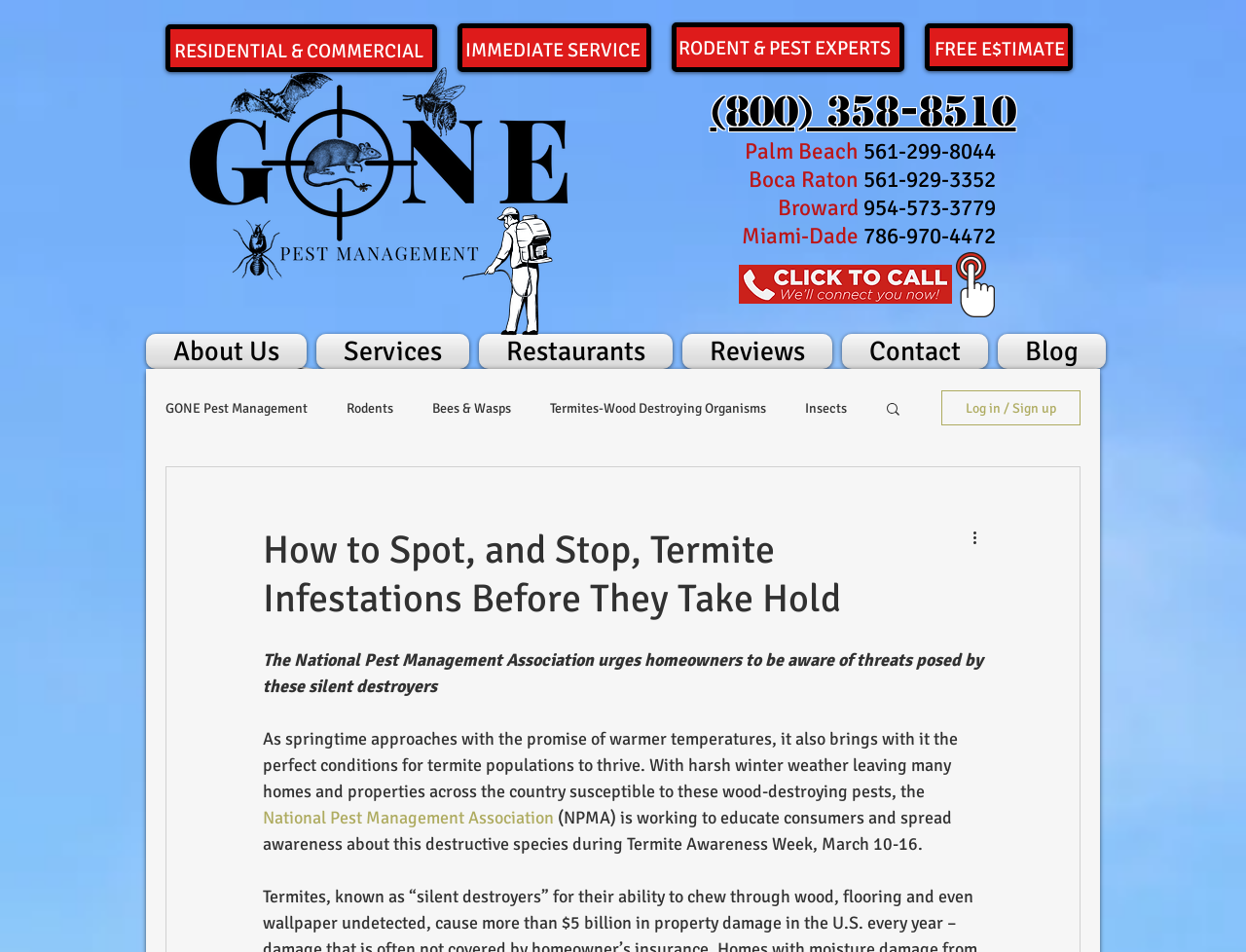Please find and report the bounding box coordinates of the element to click in order to perform the following action: "Click on the 'About Us' link". The coordinates should be expressed as four float numbers between 0 and 1, in the format [left, top, right, bottom].

[0.117, 0.351, 0.25, 0.388]